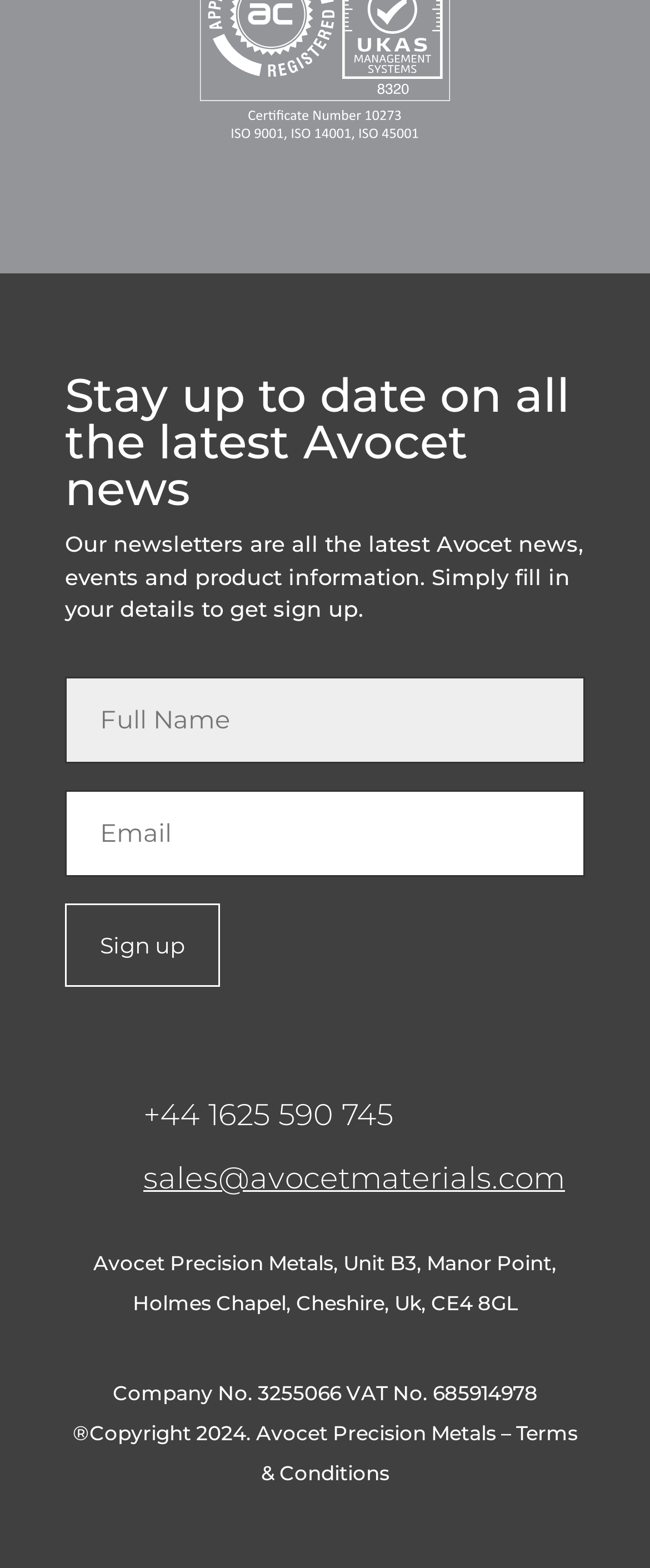Identify the bounding box coordinates of the clickable region to carry out the given instruction: "Email sales@avocetmaterials.com".

[0.221, 0.74, 0.869, 0.764]